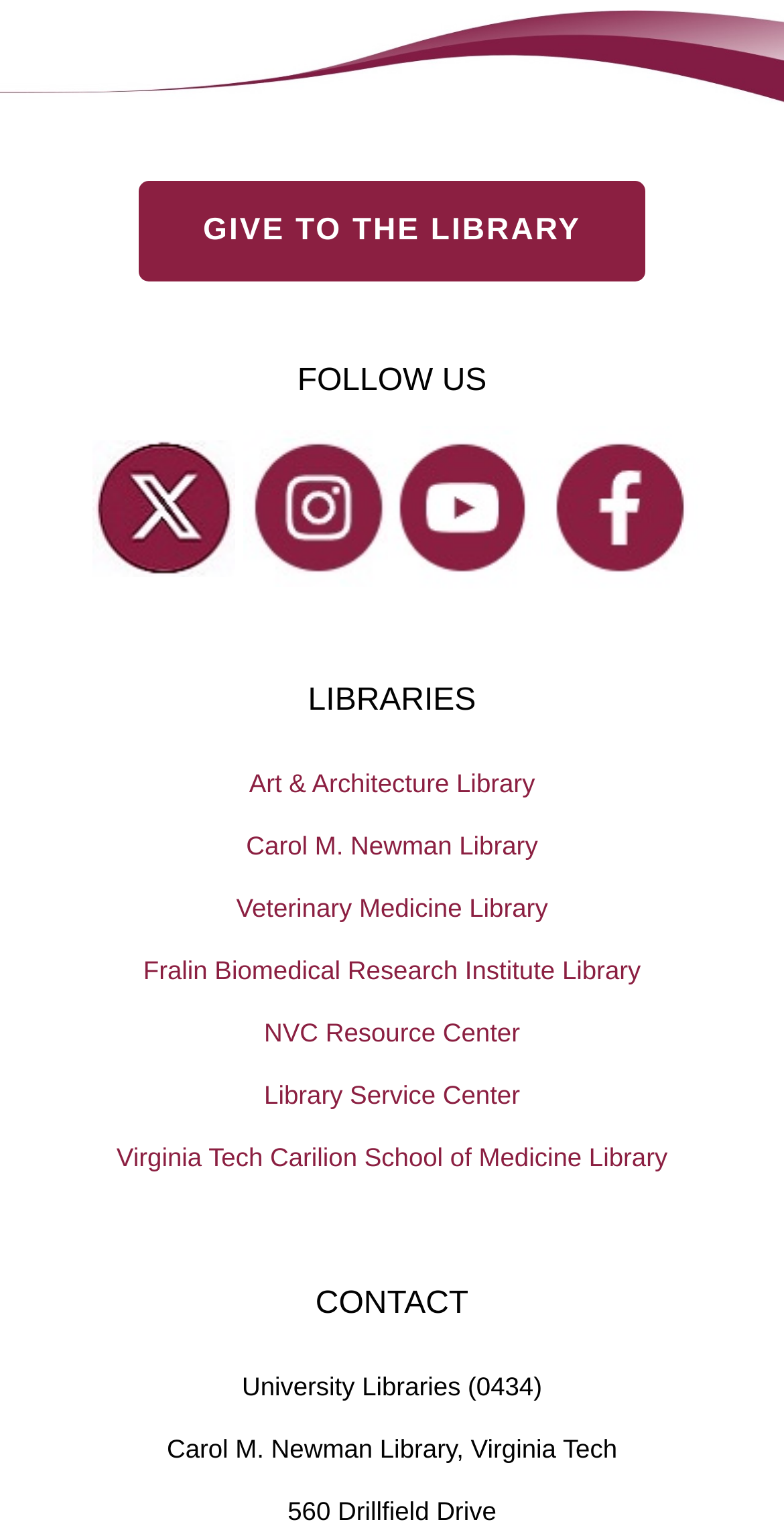Please provide the bounding box coordinates for the element that needs to be clicked to perform the instruction: "Contact University Libraries". The coordinates must consist of four float numbers between 0 and 1, formatted as [left, top, right, bottom].

[0.308, 0.896, 0.691, 0.916]